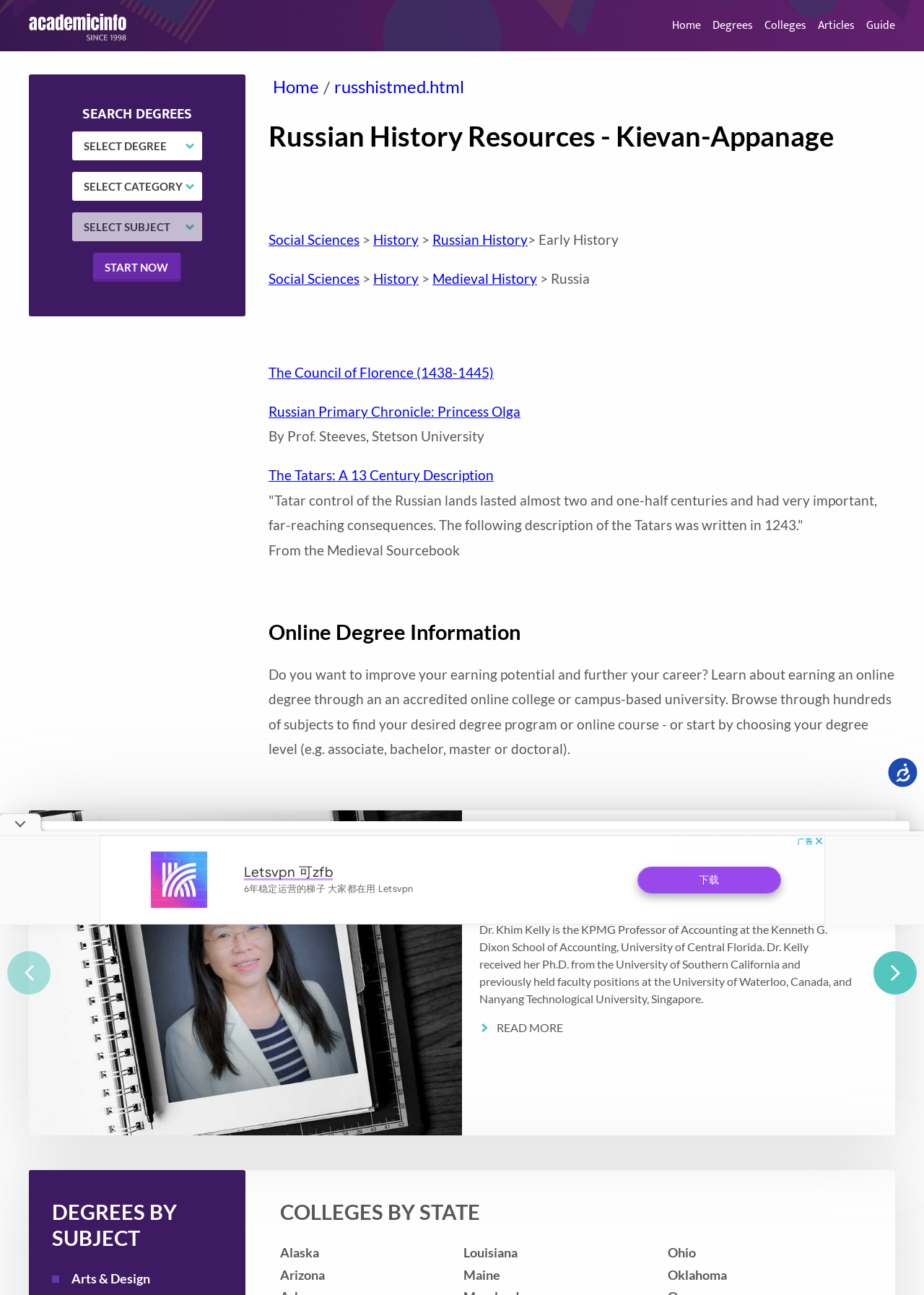Identify the bounding box coordinates for the region to click in order to carry out this instruction: "Click the 'next' button". Provide the coordinates using four float numbers between 0 and 1, formatted as [left, top, right, bottom].

[0.945, 0.735, 0.992, 0.768]